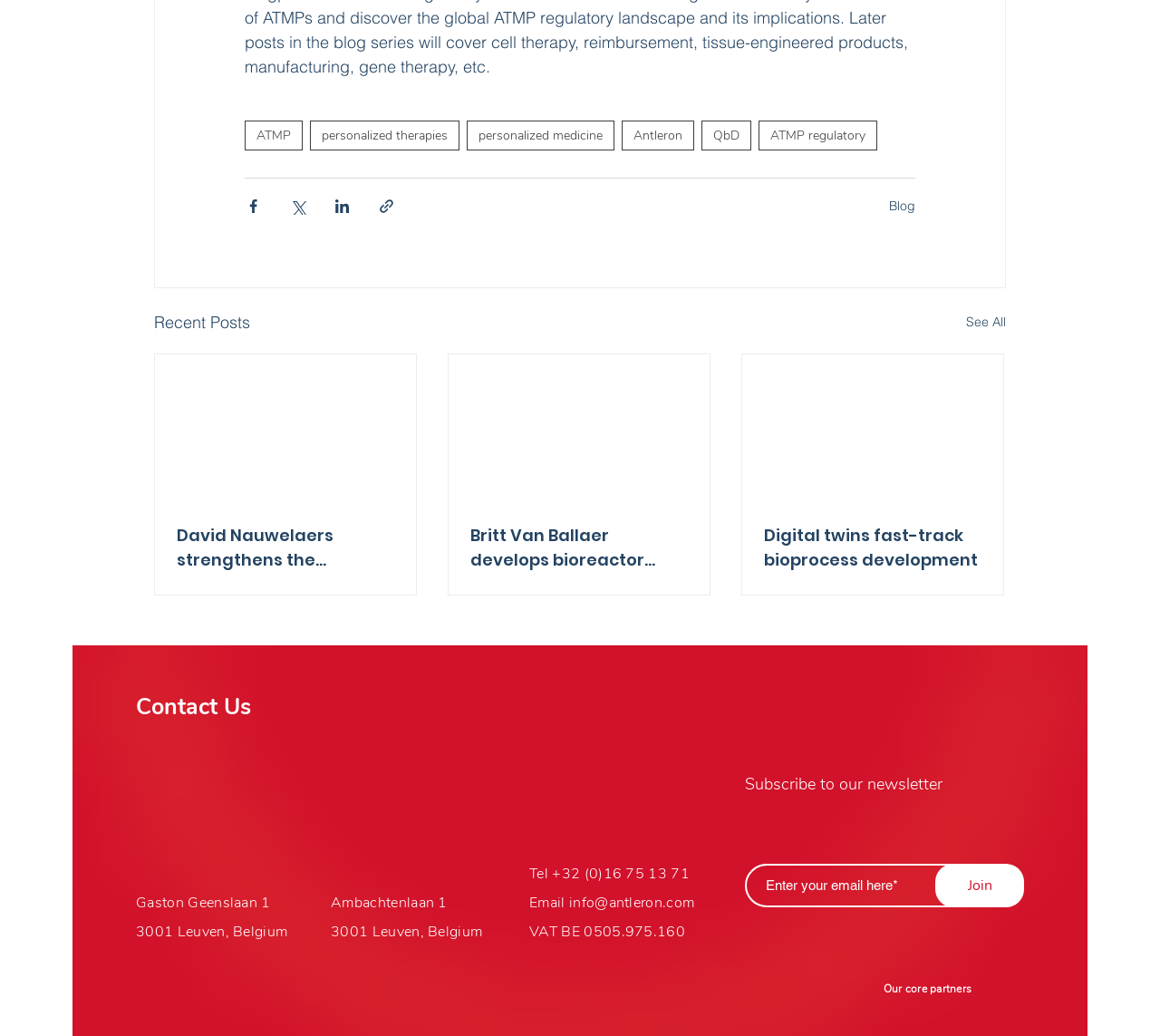What is the purpose of the textbox at the bottom of the webpage?
Refer to the screenshot and answer in one word or phrase.

Enter email